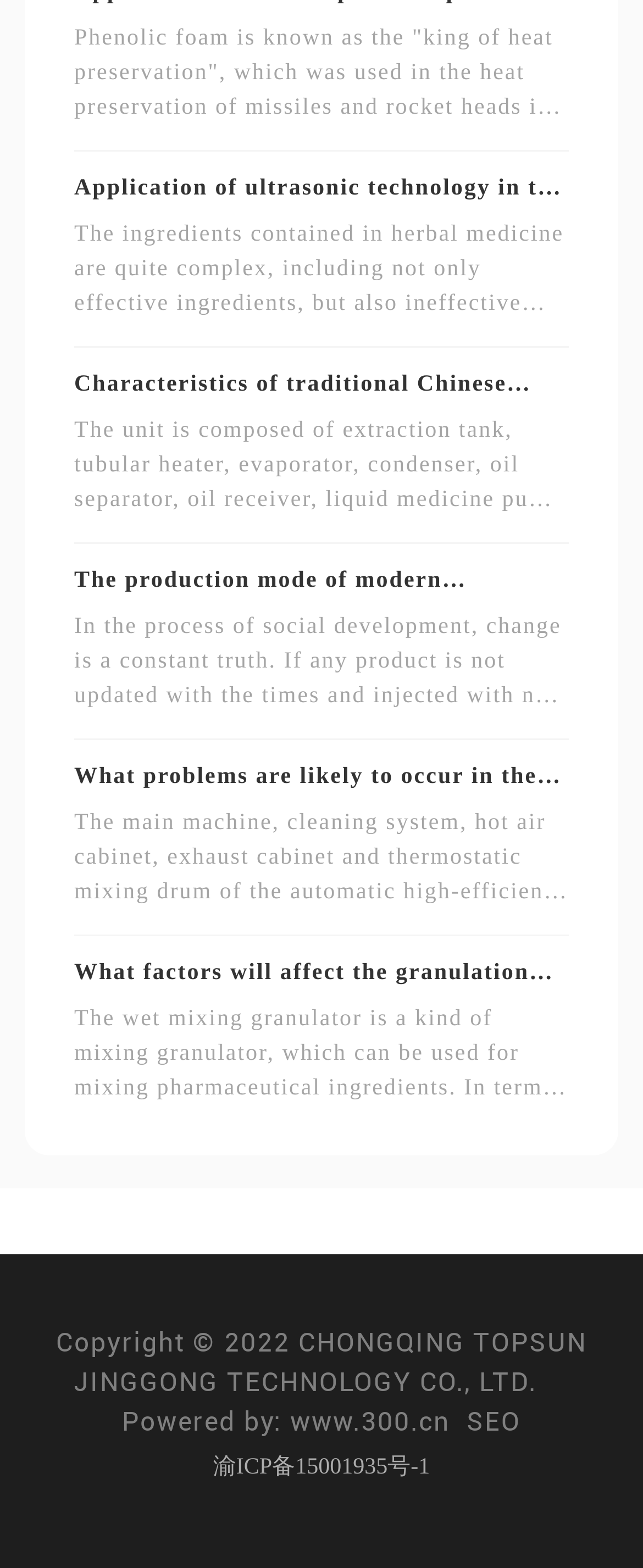What is the main topic of this webpage?
Give a detailed explanation using the information visible in the image.

Based on the content of the webpage, it appears to be discussing various aspects of pharmaceutical equipment, including its application, characteristics, and production modes. The webpage also mentions specific types of equipment, such as ultrasonic technology and automatic high-efficiency coating machines.